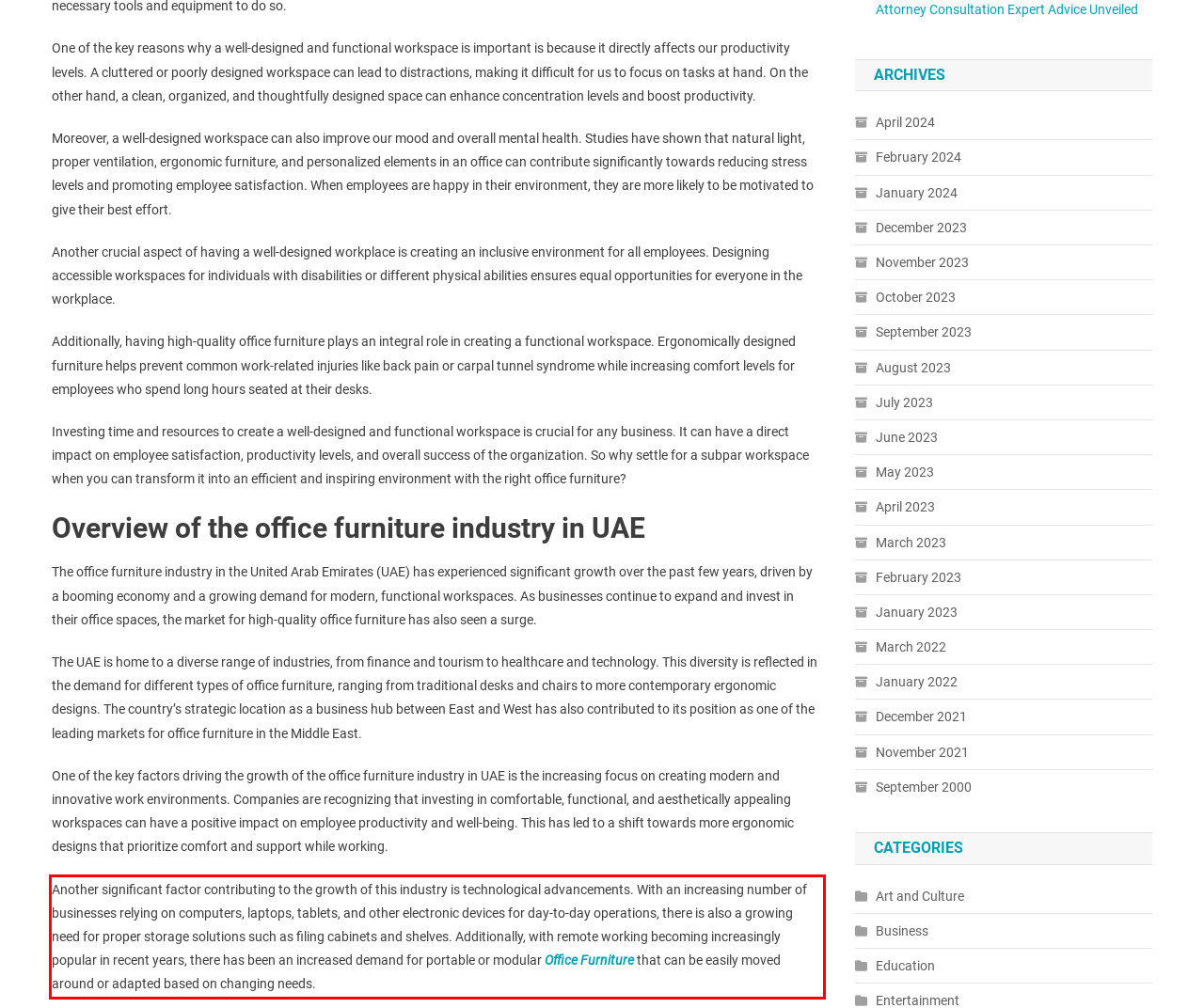Please perform OCR on the text within the red rectangle in the webpage screenshot and return the text content.

Another significant factor contributing to the growth of this industry is technological advancements. With an increasing number of businesses relying on computers, laptops, tablets, and other electronic devices for day-to-day operations, there is also a growing need for proper storage solutions such as filing cabinets and shelves. Additionally, with remote working becoming increasingly popular in recent years, there has been an increased demand for portable or modular Office Furniture that can be easily moved around or adapted based on changing needs.